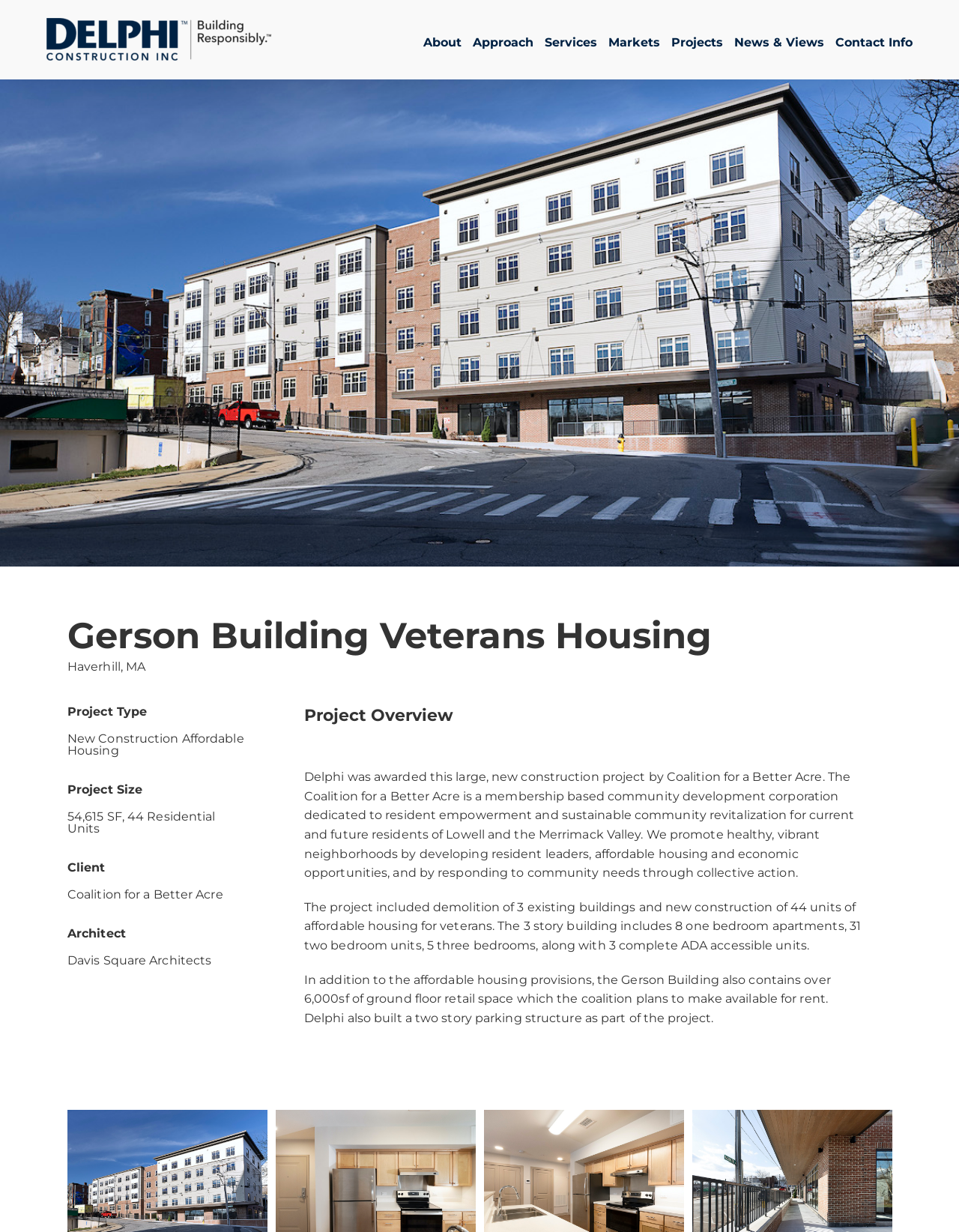Please locate the clickable area by providing the bounding box coordinates to follow this instruction: "Read Project Overview".

[0.317, 0.573, 0.93, 0.589]